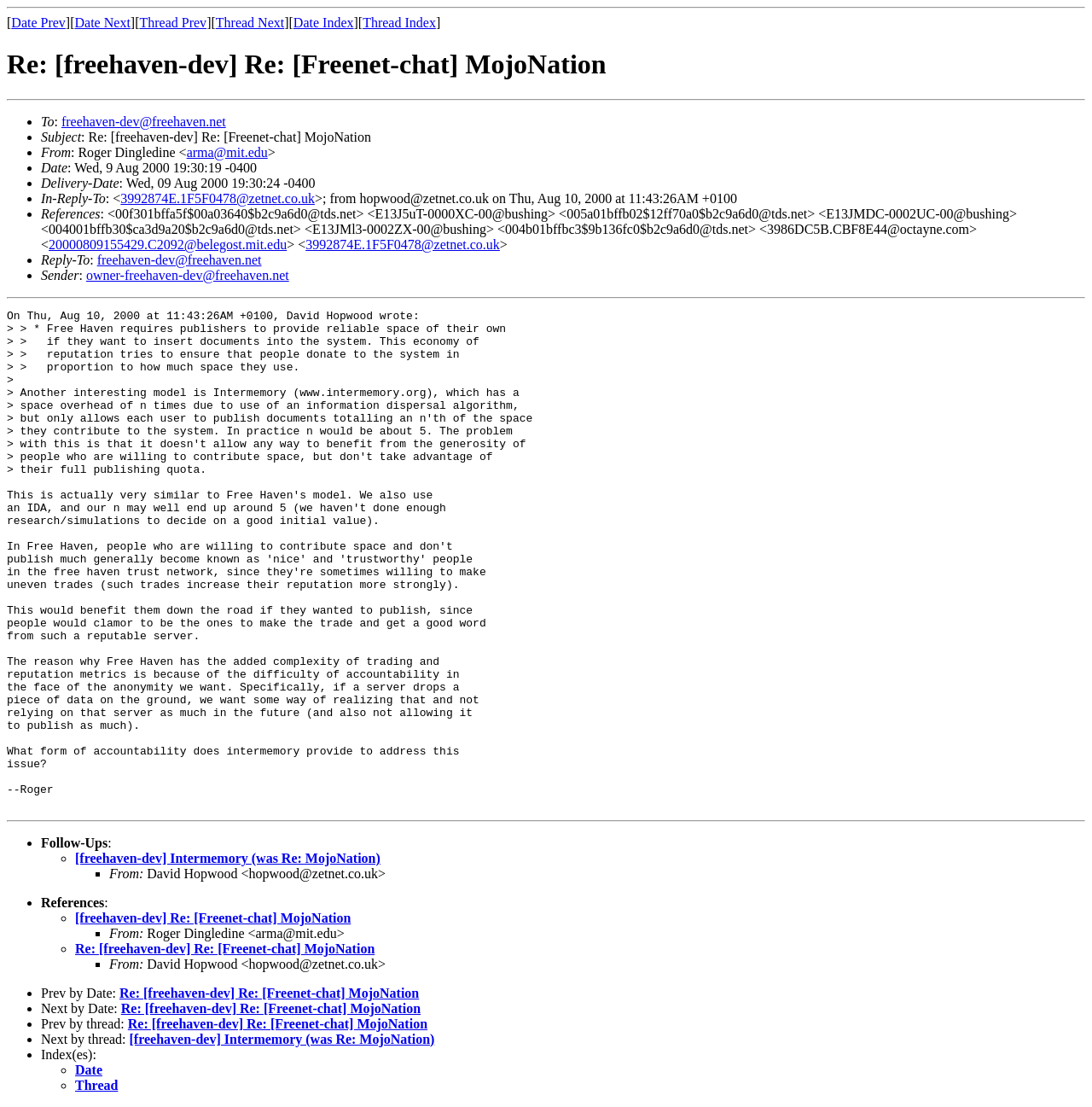Locate the bounding box coordinates of the clickable region to complete the following instruction: "Check the 'References'."

[0.038, 0.186, 0.092, 0.2]